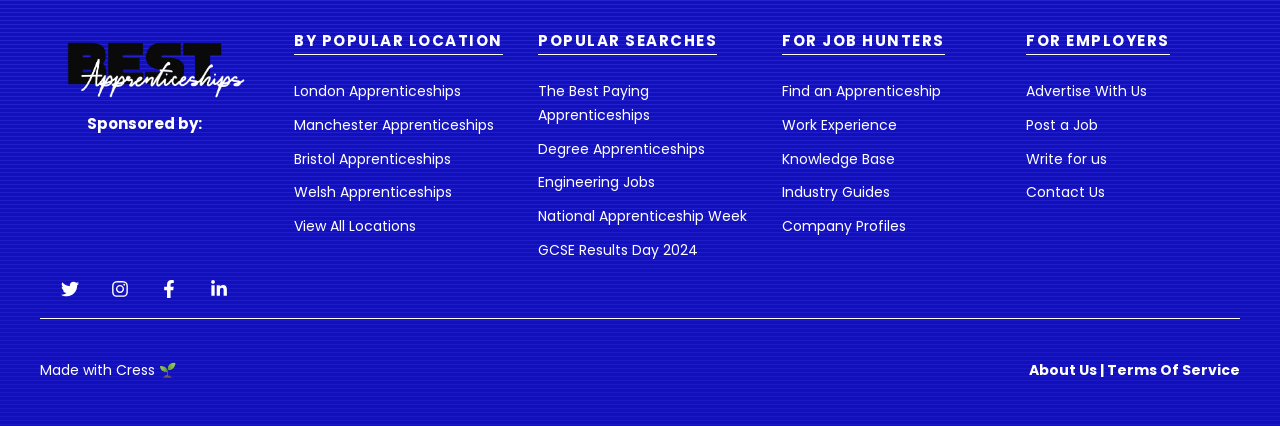What is the company's motto?
Refer to the image and provide a thorough answer to the question.

At the bottom of the webpage, there is a static text element with the content 'Made with Cress 🌱', which appears to be the company's motto or slogan.